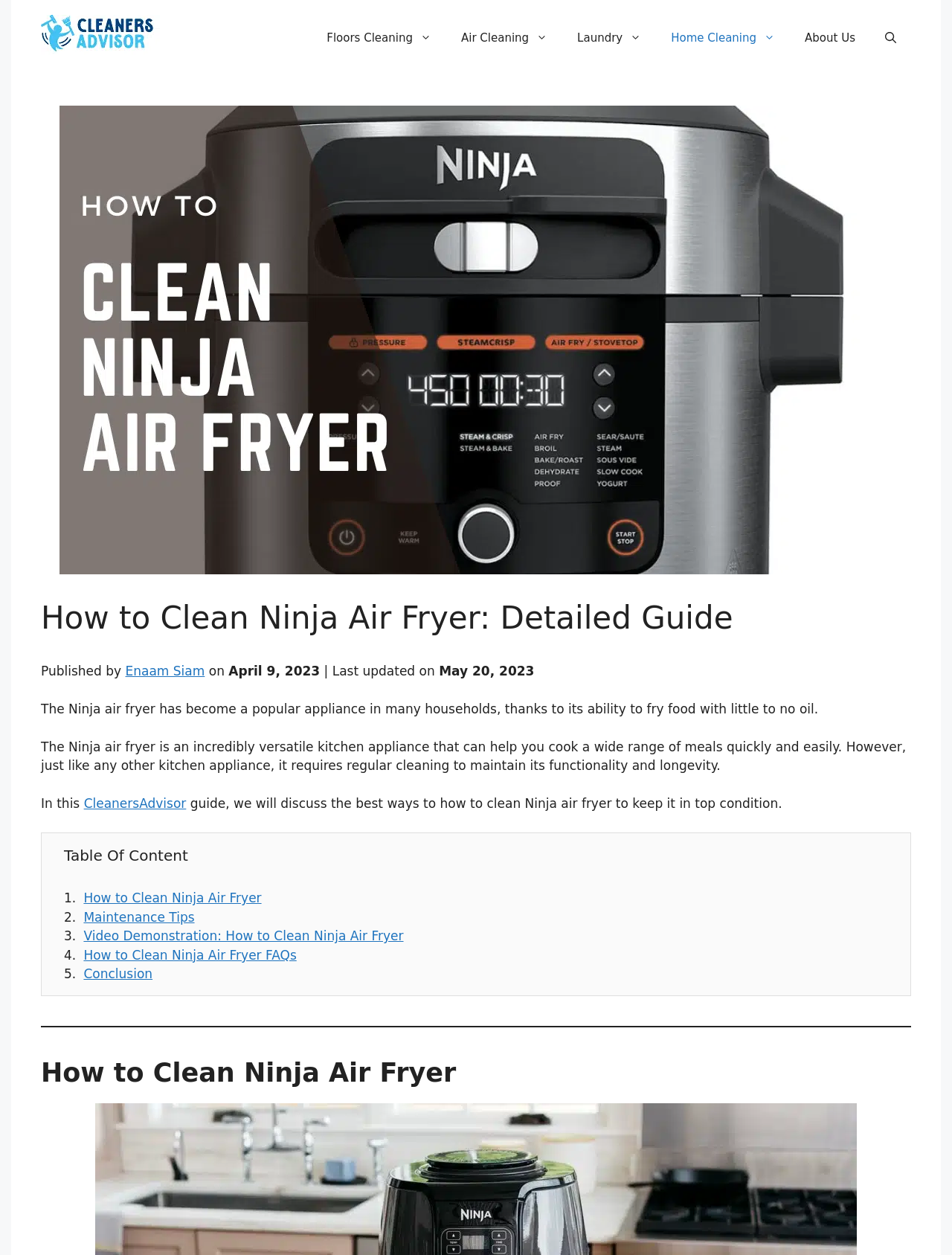Locate the bounding box coordinates of the clickable region necessary to complete the following instruction: "Jump to the 'Maintenance Tips' section". Provide the coordinates in the format of four float numbers between 0 and 1, i.e., [left, top, right, bottom].

[0.088, 0.725, 0.204, 0.737]